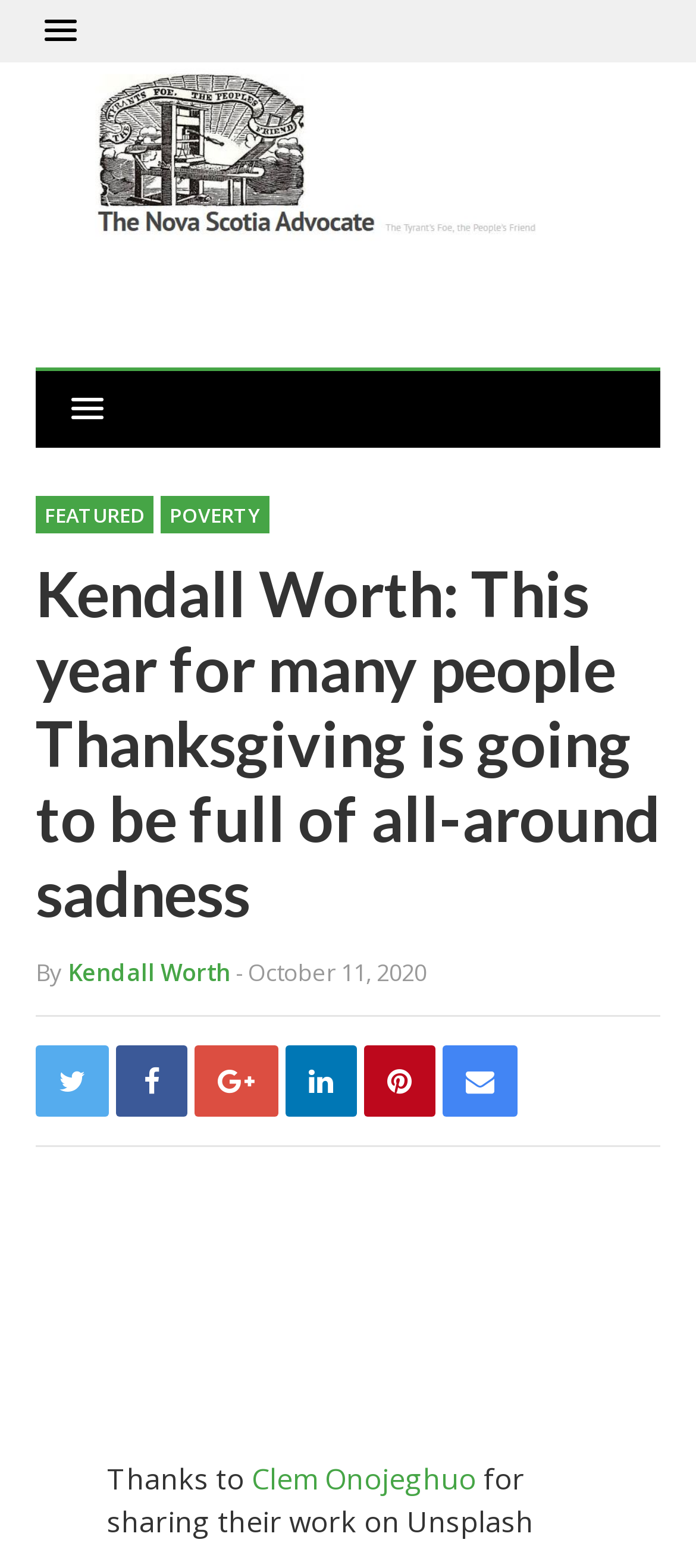Could you determine the bounding box coordinates of the clickable element to complete the instruction: "View the image"? Provide the coordinates as four float numbers between 0 and 1, i.e., [left, top, right, bottom].

[0.154, 0.759, 0.846, 0.984]